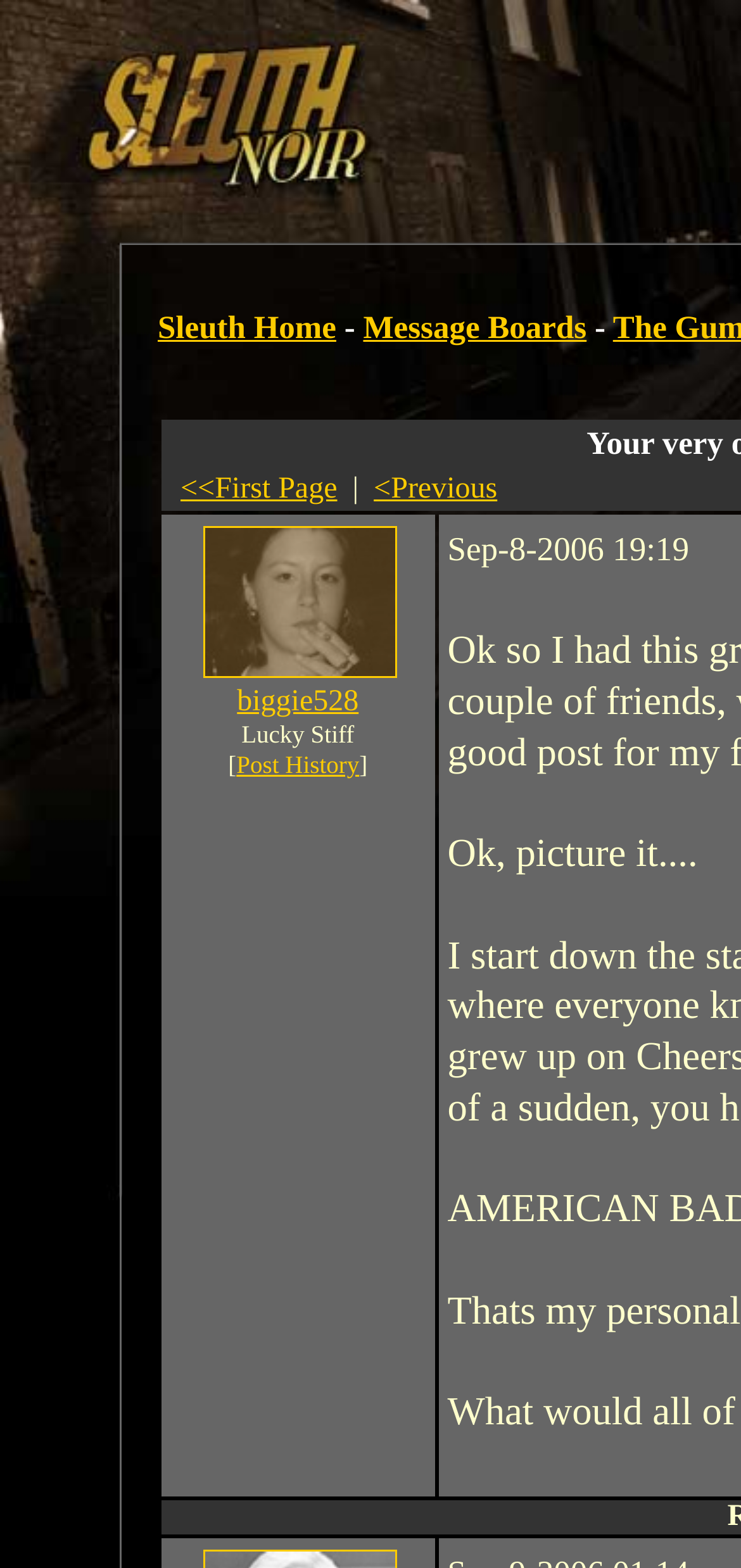Provide a brief response to the question using a single word or phrase: 
What is the topic of the post?

Ok, picture it....